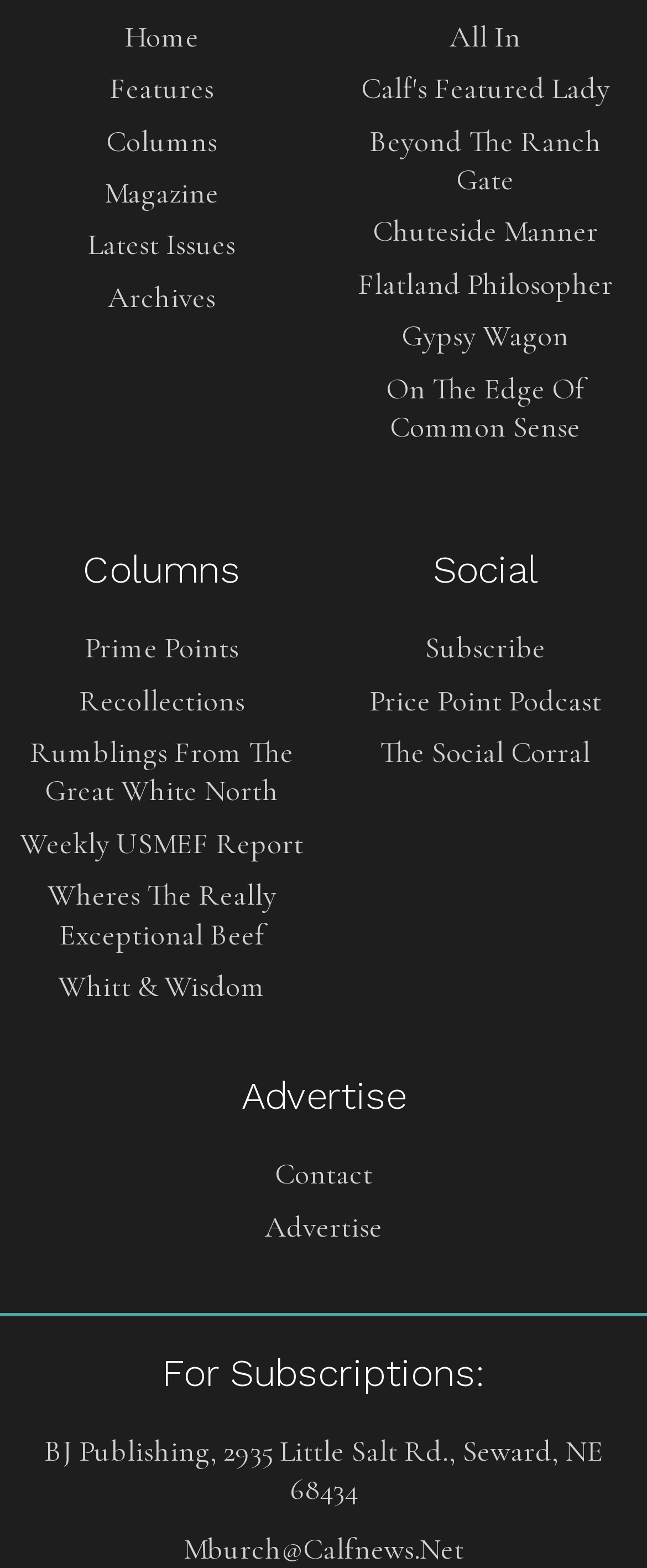Please specify the bounding box coordinates of the element that should be clicked to execute the given instruction: 'view latest issues'. Ensure the coordinates are four float numbers between 0 and 1, expressed as [left, top, right, bottom].

[0.026, 0.144, 0.474, 0.169]